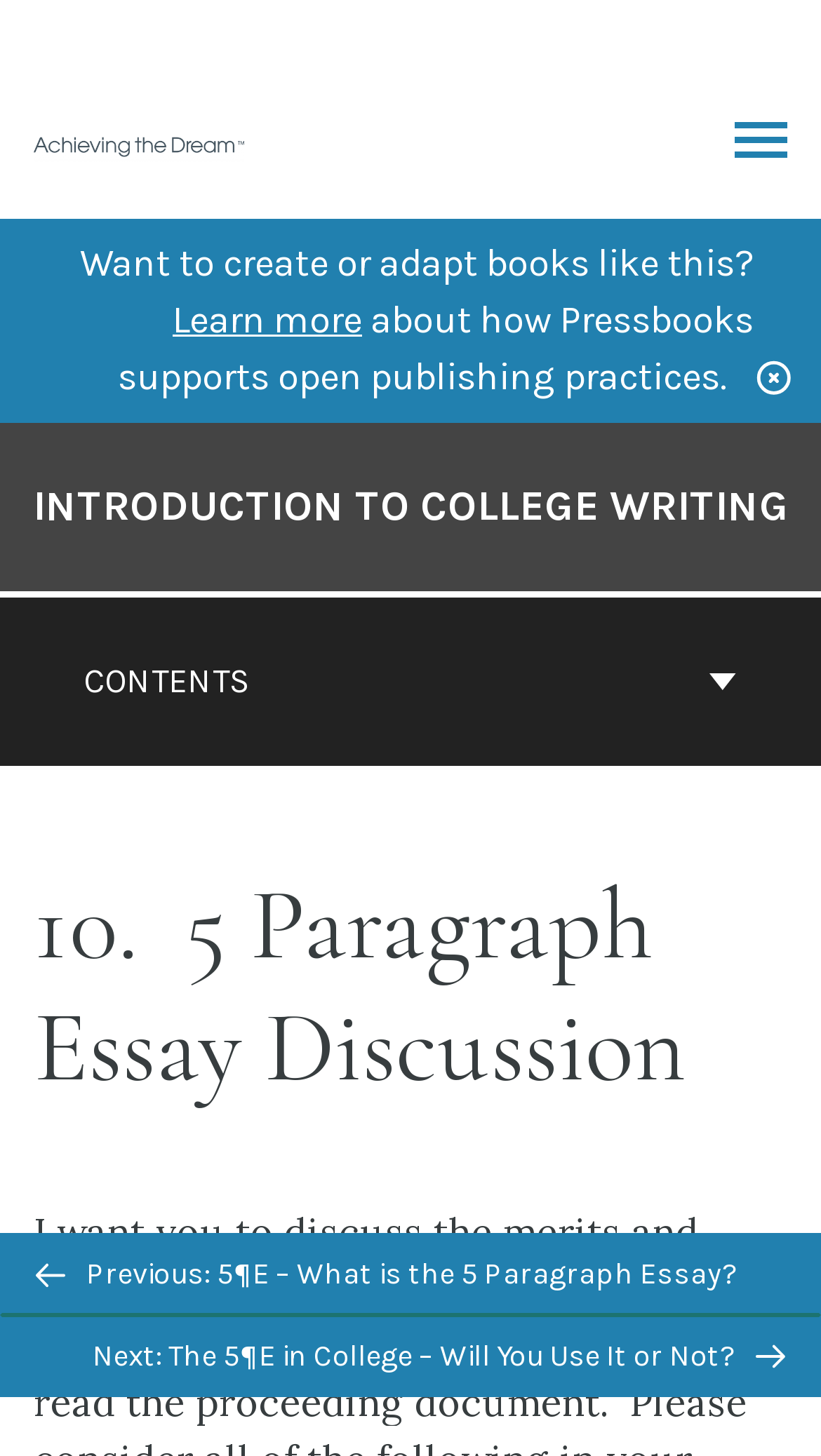Summarize the contents and layout of the webpage in detail.

The webpage is about a 5-paragraph essay discussion in the context of an introduction to college writing. At the top left, there is a logo for "Achieving the Dream | OER Course Library" accompanied by a link to the same. On the top right, there is a "Toggle Menu" link. Below these elements, there is a section that encourages users to create or adapt books, with a "Learn more" link and a brief description of how Pressbooks supports open publishing practices.

The main content area is divided into two sections. On the left, there is a navigation menu labeled "Book Contents Navigation" with a "CONTENTS" button. Below this button, there is a link to the cover page of "Introduction to College Writing". On the right, there is a header section with a heading that reads "10. 5 Paragraph Essay Discussion".

At the bottom of the page, there is a navigation section with links to previous and next pages. The previous page is "5¶E – What is the 5 Paragraph Essay?" and the next page is "The 5¶E in College – Will You Use It or Not?". There are also small images accompanying these links. Additionally, there is a "BACK TO TOP" button with an image.